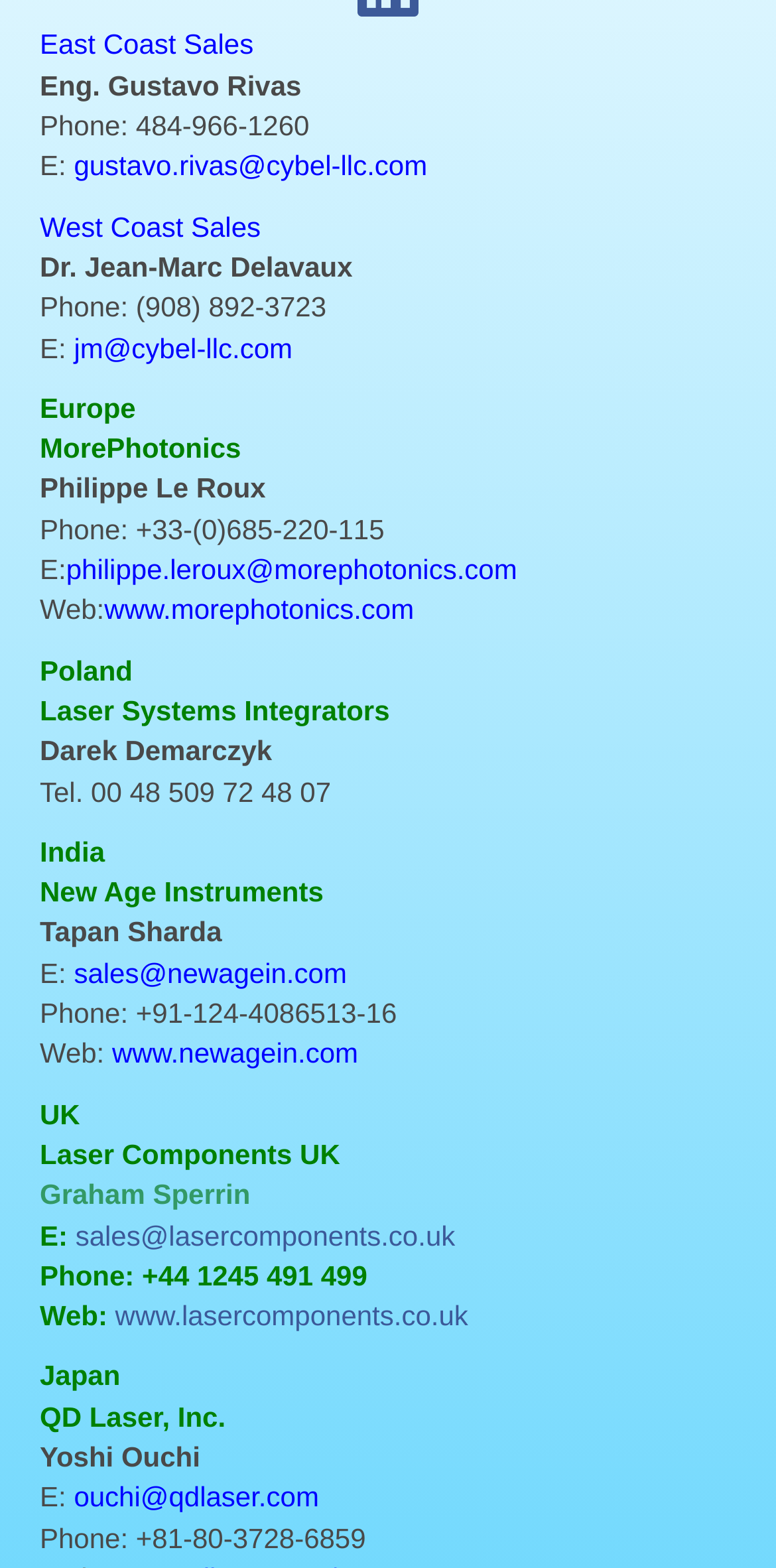Based on what you see in the screenshot, provide a thorough answer to this question: What is the website of New Age Instruments?

I found the website of New Age Instruments by looking at the link element with the text 'www.newagein.com' which is located below the company name.